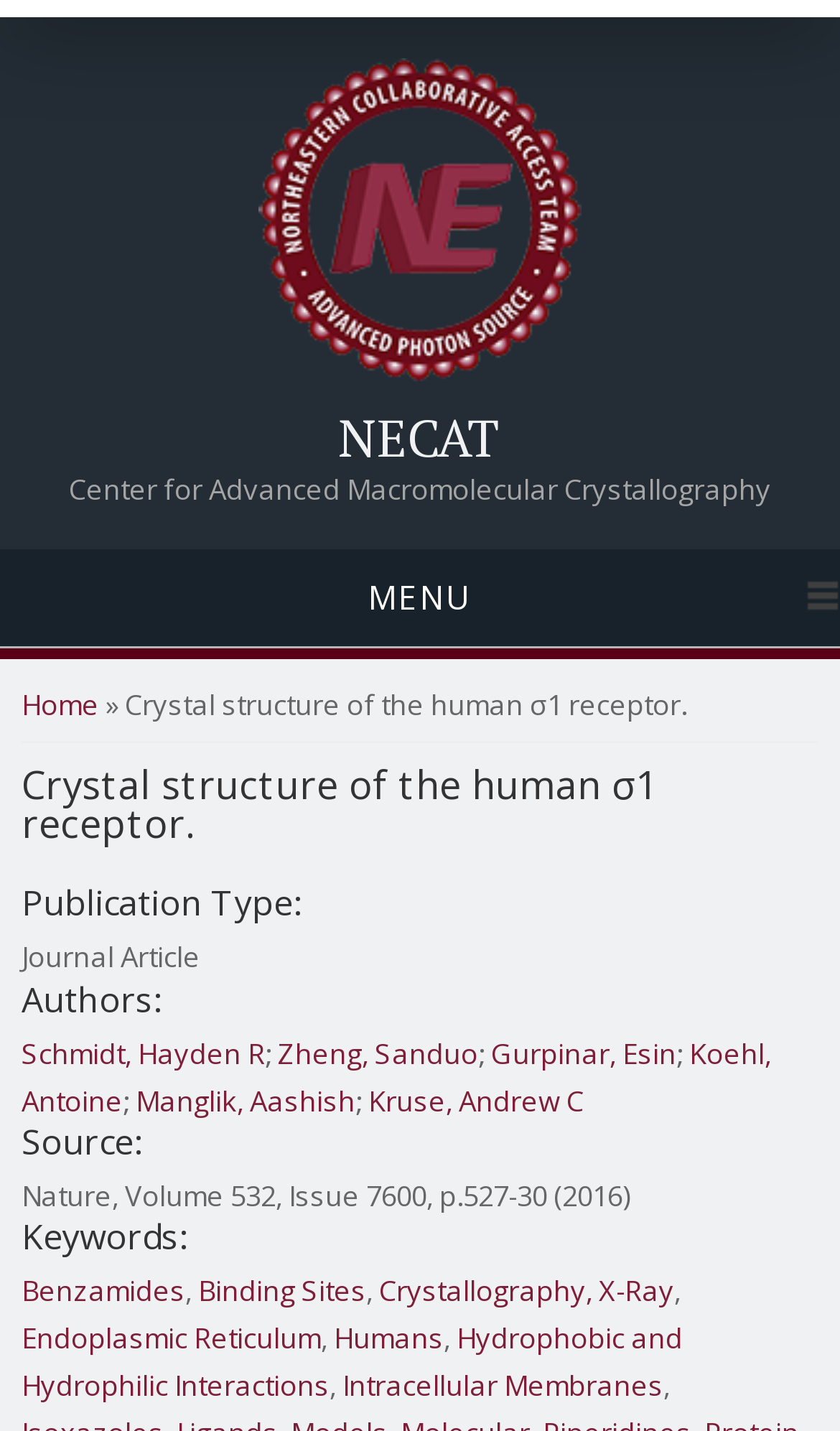Identify the bounding box coordinates for the UI element described as: "1425". The coordinates should be provided as four floats between 0 and 1: [left, top, right, bottom].

None